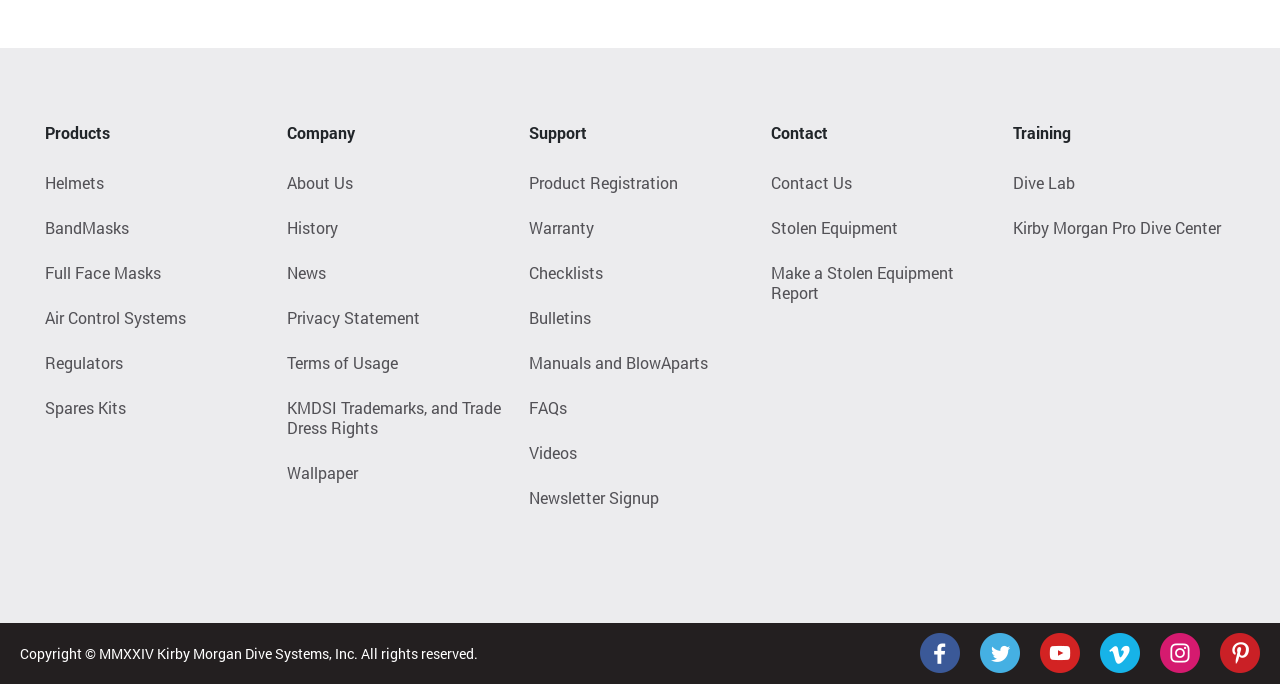What is the text of the copyright statement?
Respond with a short answer, either a single word or a phrase, based on the image.

Copyright © MMXXIV Kirby Morgan Dive Systems, Inc. All rights reserved.